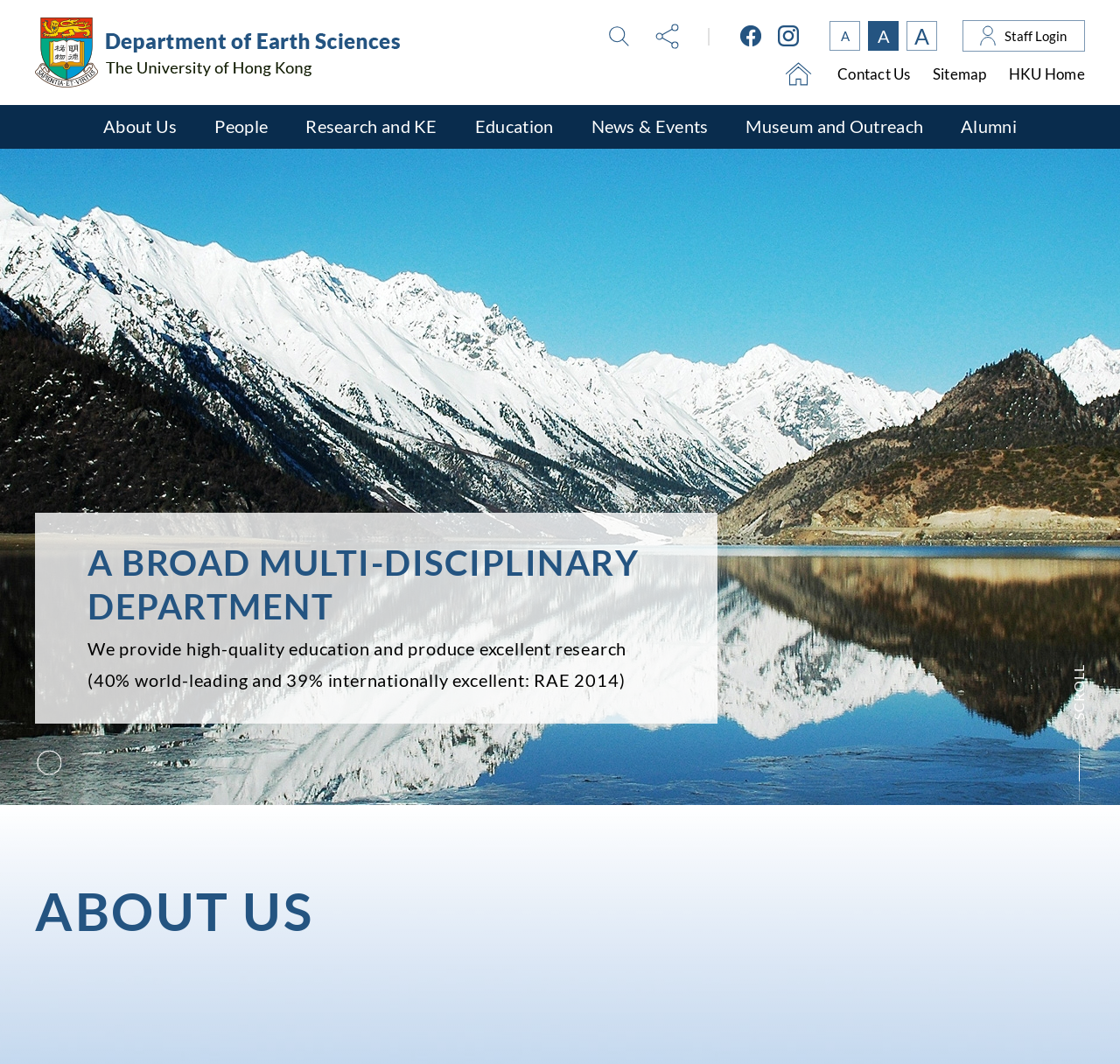Can you specify the bounding box coordinates for the region that should be clicked to fulfill this instruction: "View the Museum and Outreach page".

[0.666, 0.109, 0.824, 0.128]